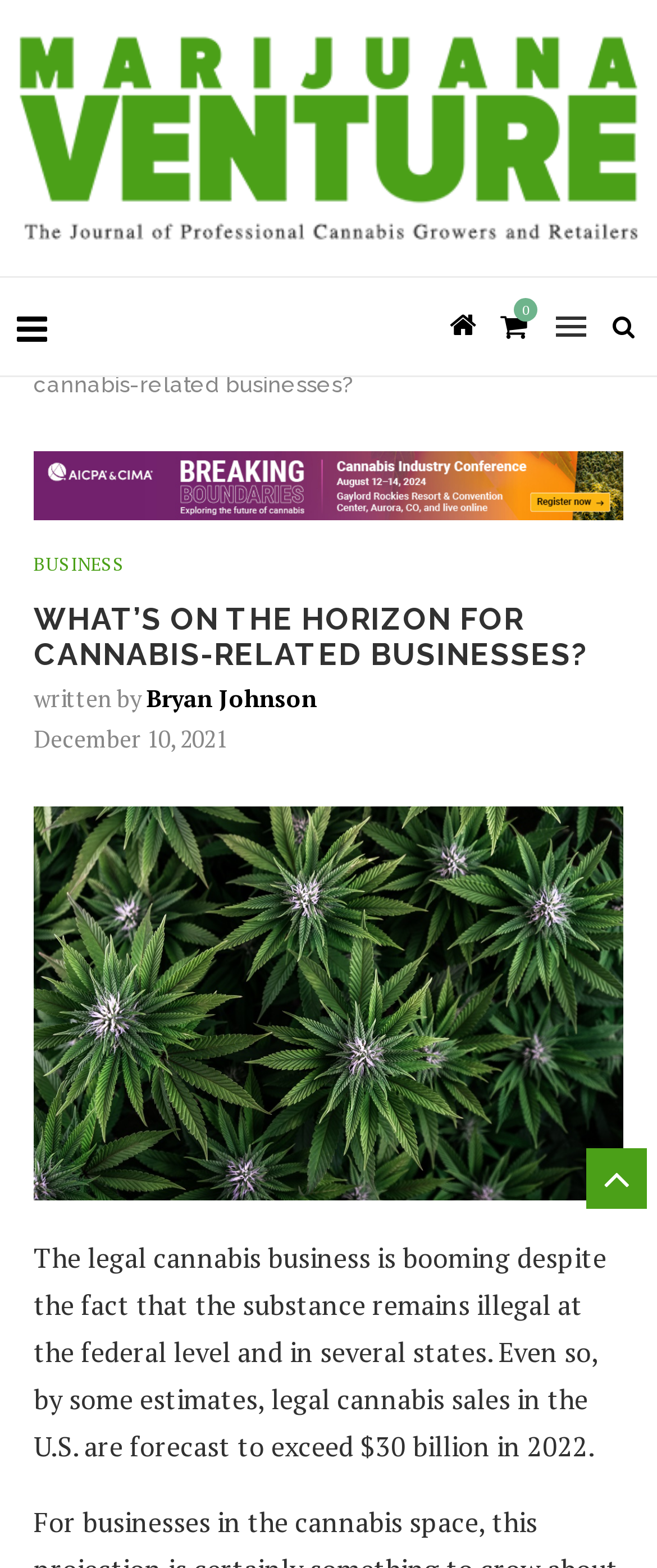When was the article published?
Look at the image and provide a short answer using one word or a phrase.

December 10, 2021